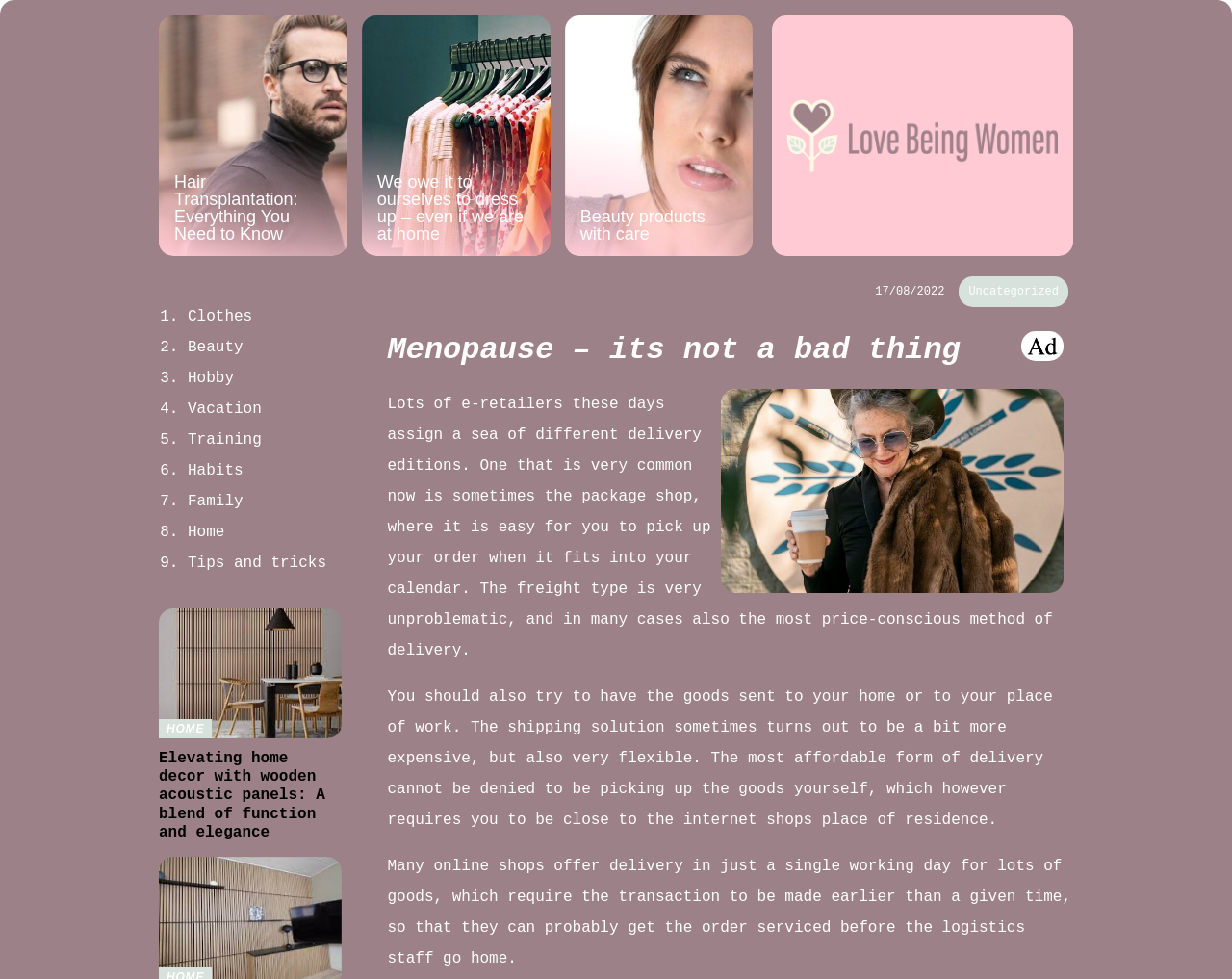Identify the bounding box coordinates for the region of the element that should be clicked to carry out the instruction: "Visit the 2014 Project Page". The bounding box coordinates should be four float numbers between 0 and 1, i.e., [left, top, right, bottom].

None